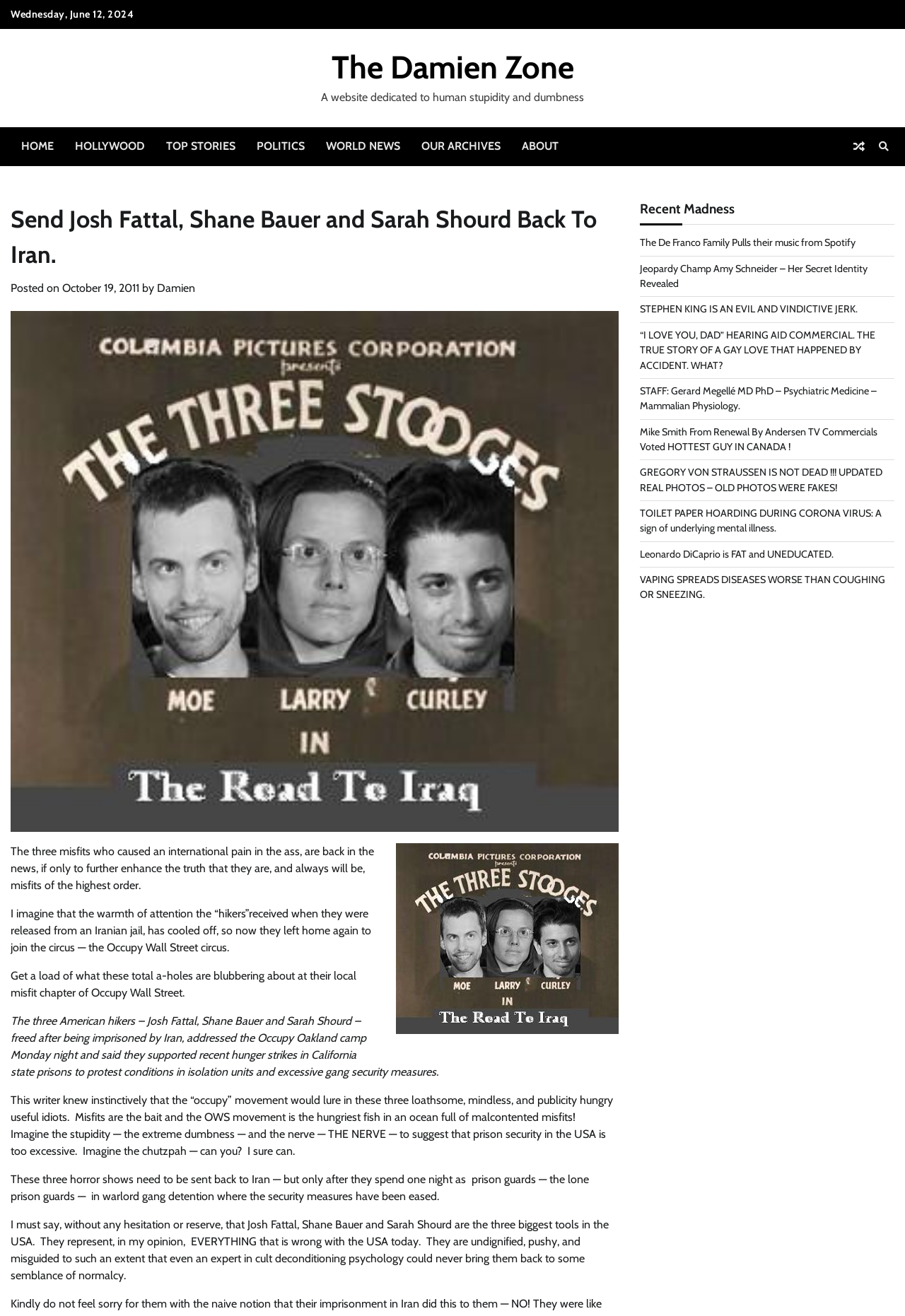Can you determine the main header of this webpage?

Send Josh Fattal, Shane Bauer and Sarah Shourd Back To Iran.